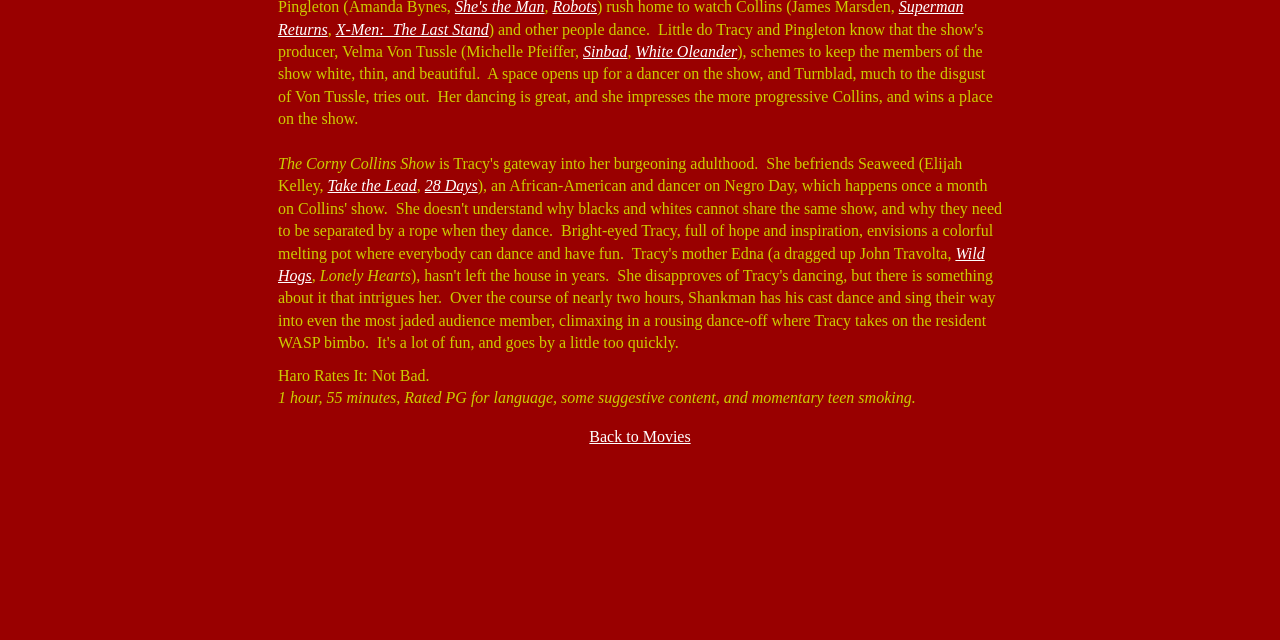Please specify the bounding box coordinates in the format (top-left x, top-left y, bottom-right x, bottom-right y), with all values as floating point numbers between 0 and 1. Identify the bounding box of the UI element described by: Training and seminars

None